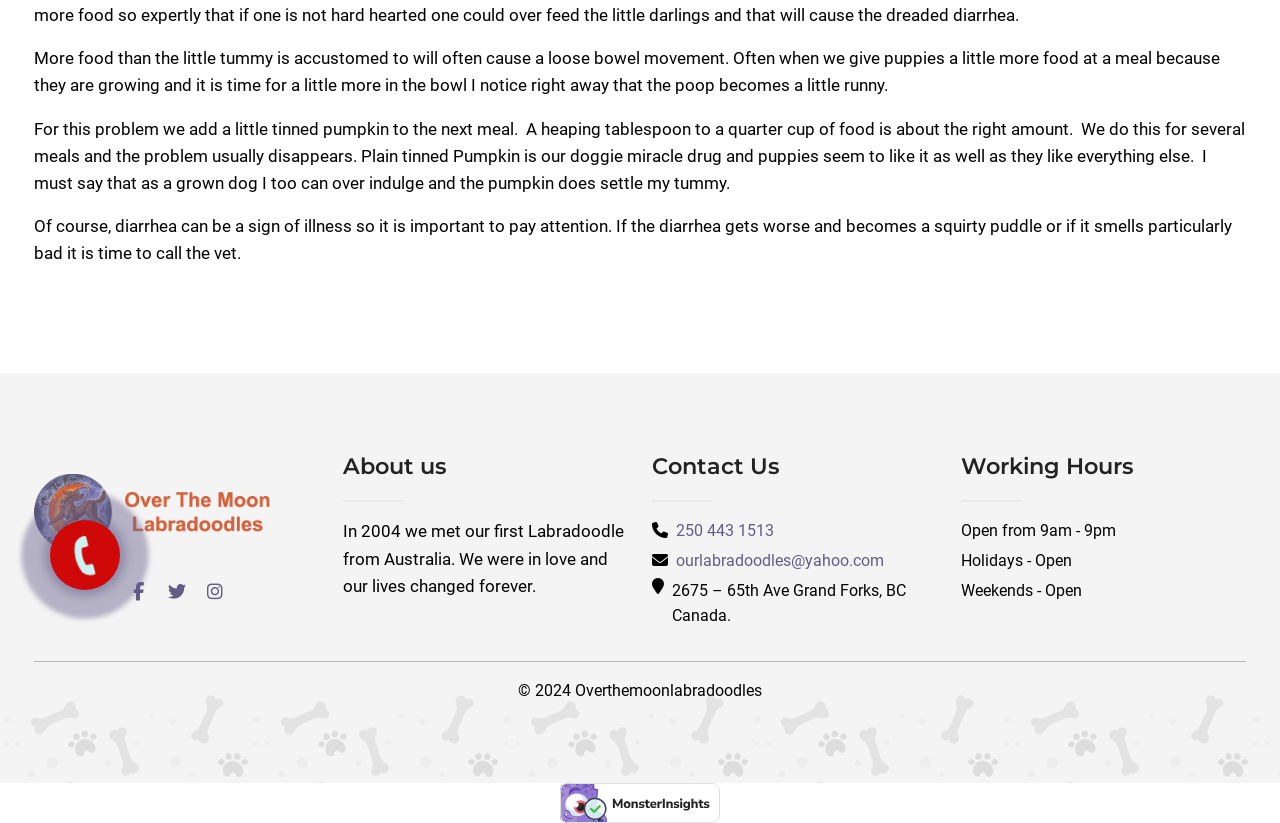Calculate the bounding box coordinates of the UI element given the description: "250 443 1513".

[0.528, 0.633, 0.605, 0.657]